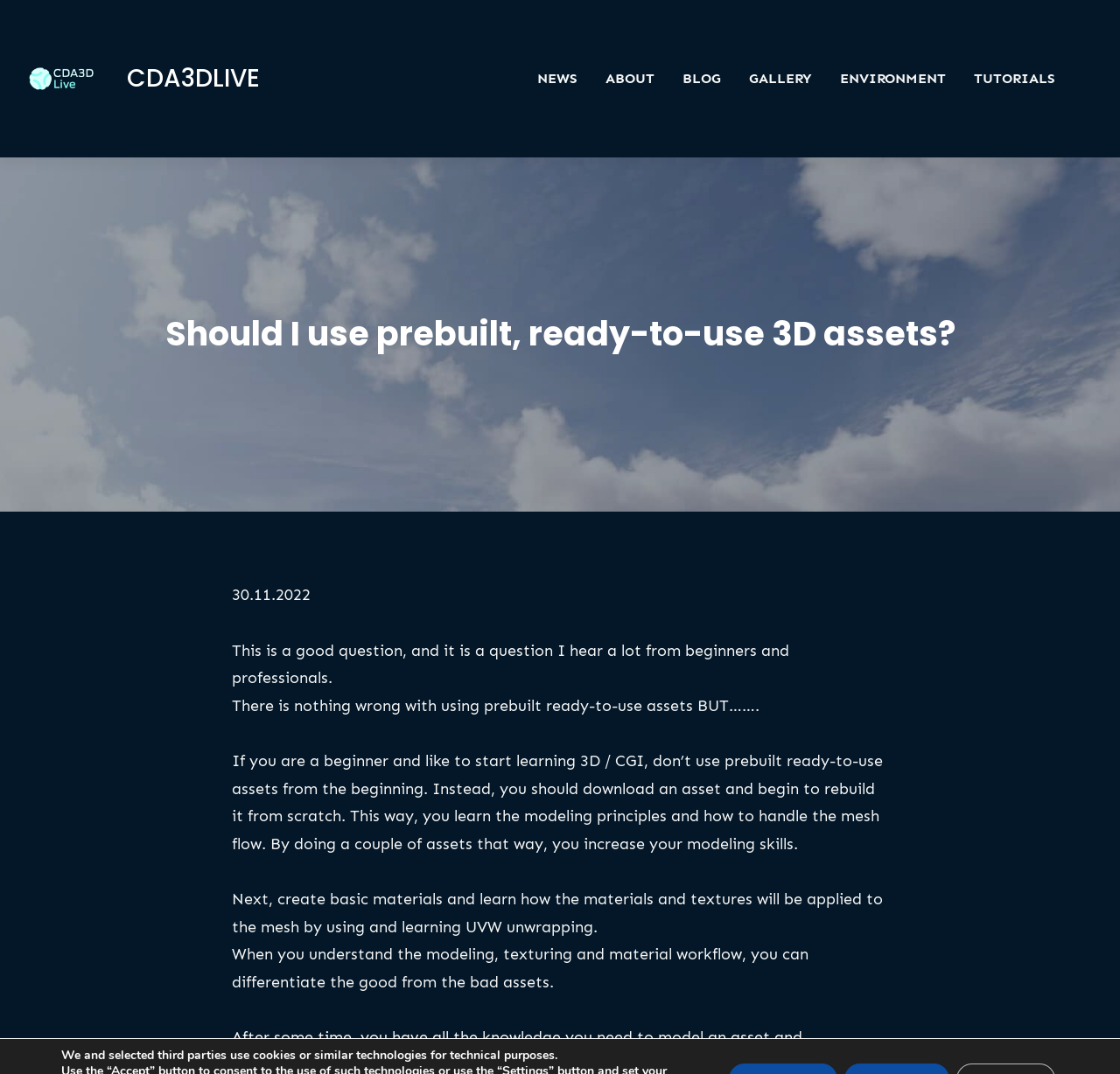What is the topic of the article?
Kindly answer the question with as much detail as you can.

The topic of the article can be inferred from the main heading, which asks 'Should I use prebuilt, ready-to-use 3D assets?', and the subsequent text, which discusses the pros and cons of using prebuilt 3D assets.